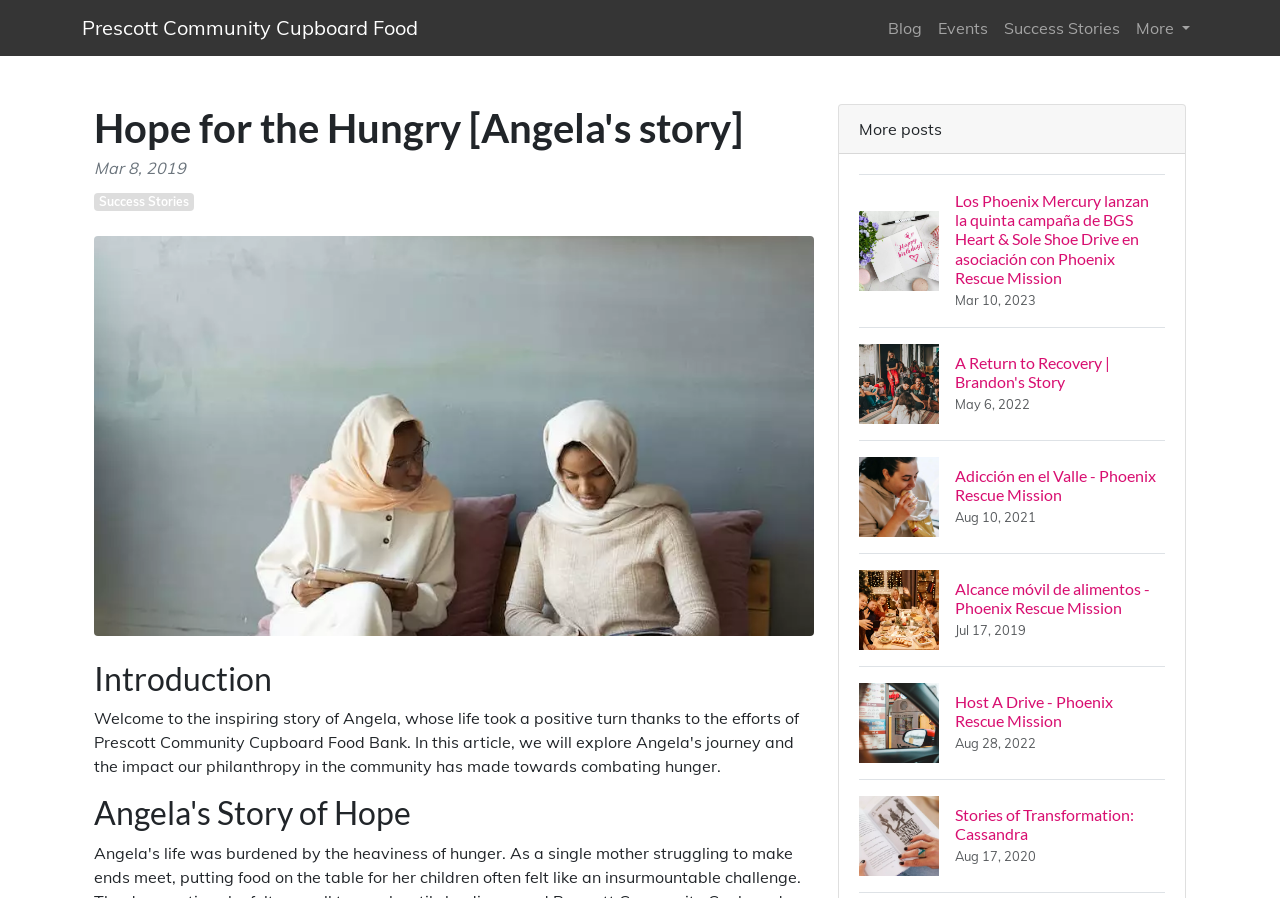Locate the heading on the webpage and return its text.

Hope for the Hungry [Angela's story]